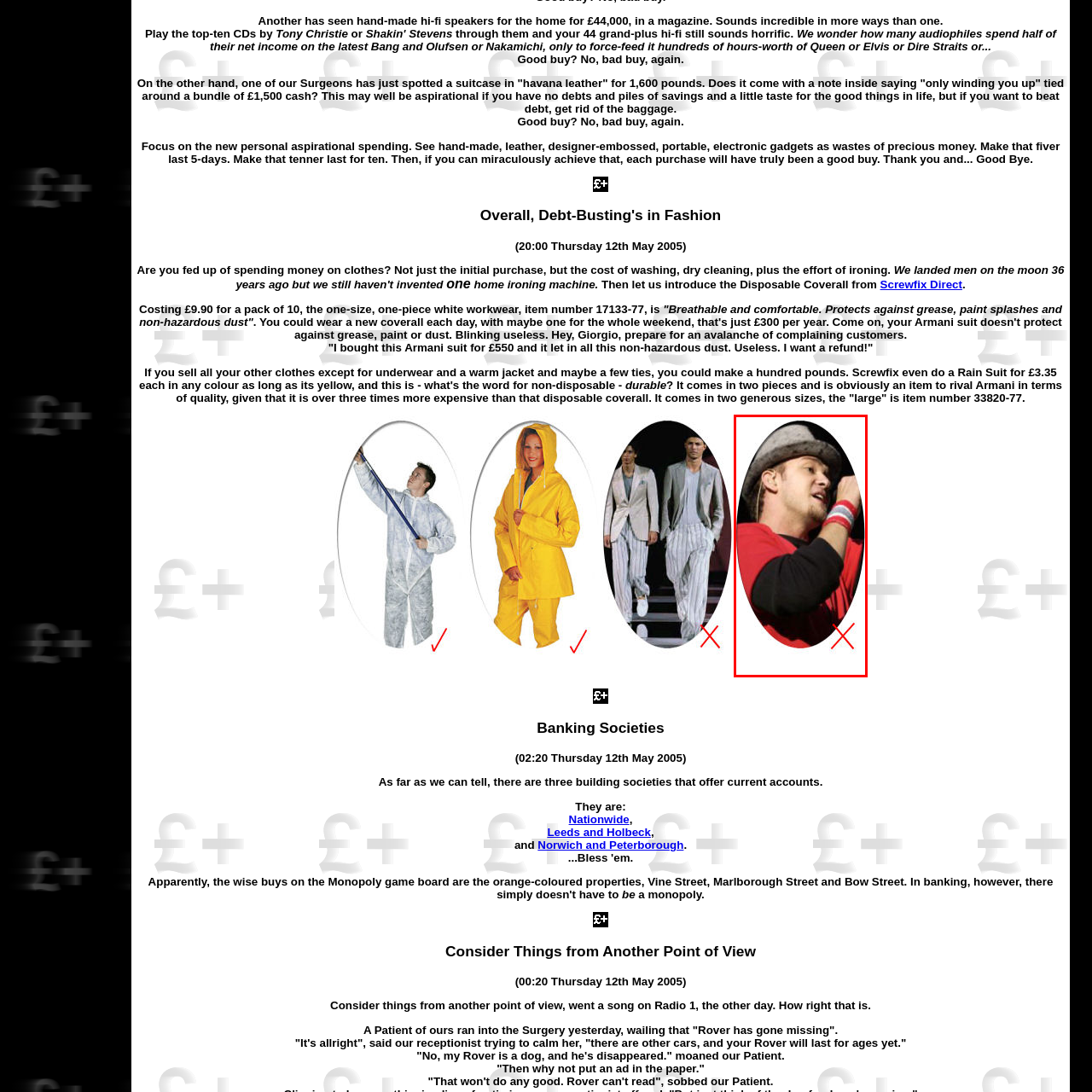Observe the image within the red outline and respond to the ensuing question with a detailed explanation based on the visual aspects of the image: 
What type of event is captured in the image?

The lively atmosphere and the performer's energetic behavior on stage suggest that the image captures a dynamic or concert setting, which is a type of live event.